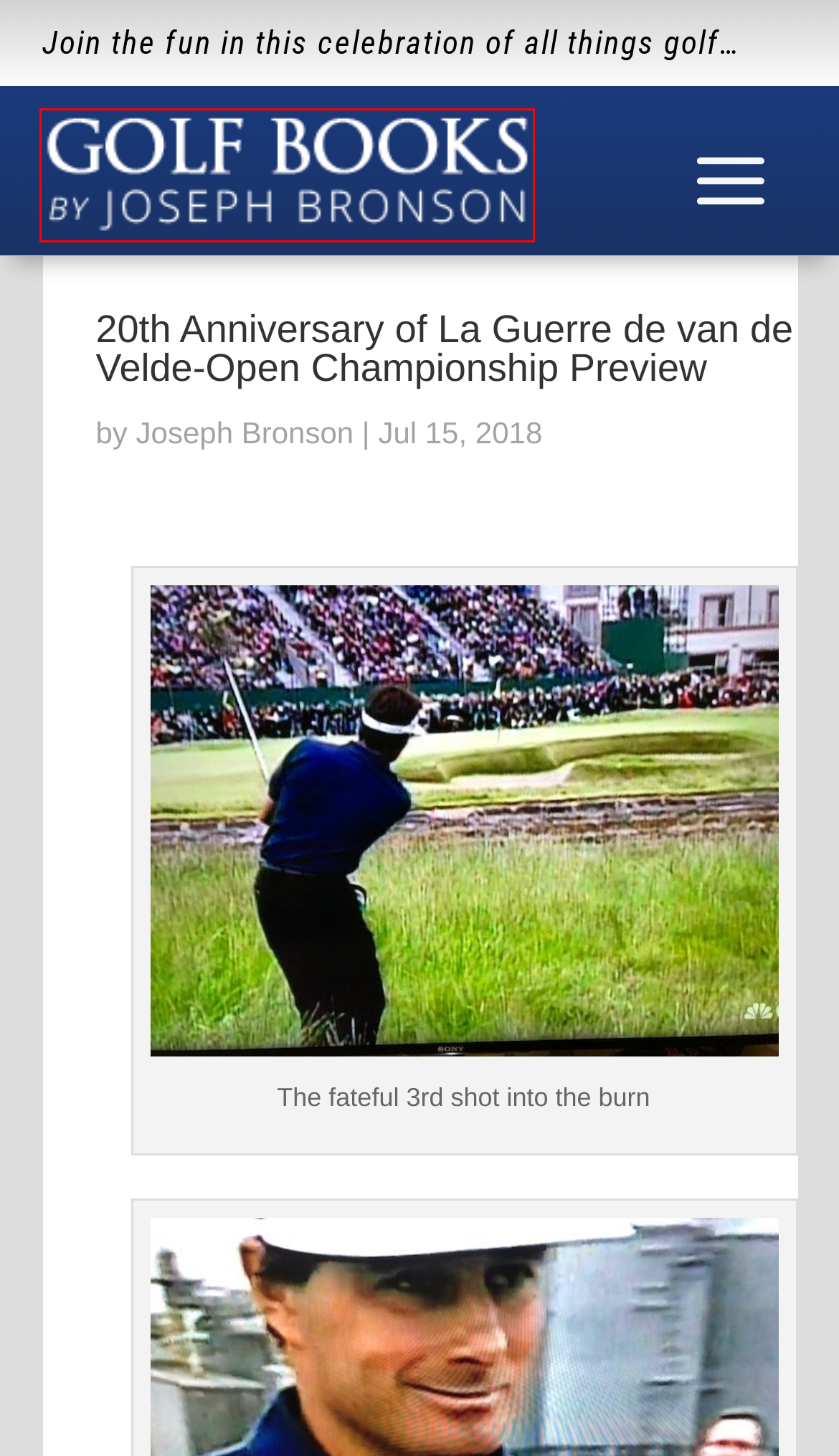Given a screenshot of a webpage with a red bounding box, please pick the webpage description that best fits the new webpage after clicking the element inside the bounding box. Here are the candidates:
A. Golf Chronicles - Joseph Bronson | Golf Author
B. Masters Winners=Scheffler+Augusta National | Golf Chronicles - Joseph Bronson
C. Here Comes the Masters (Thank God!) | Golf Chronicles - Joseph Bronson
D. Rory McIlroy Decides? | Golf Chronicles - Joseph Bronson
E. Slowwww Play! | Golf Chronicles - Joseph Bronson
F. Web Design Company & Custom Software Development
G. Open Championship-3 tied at 9 under at Carnicely | Golf Chronicles - Joseph Bronson
H. Joseph Bronson | Golf Chronicles - Joseph Bronson

A